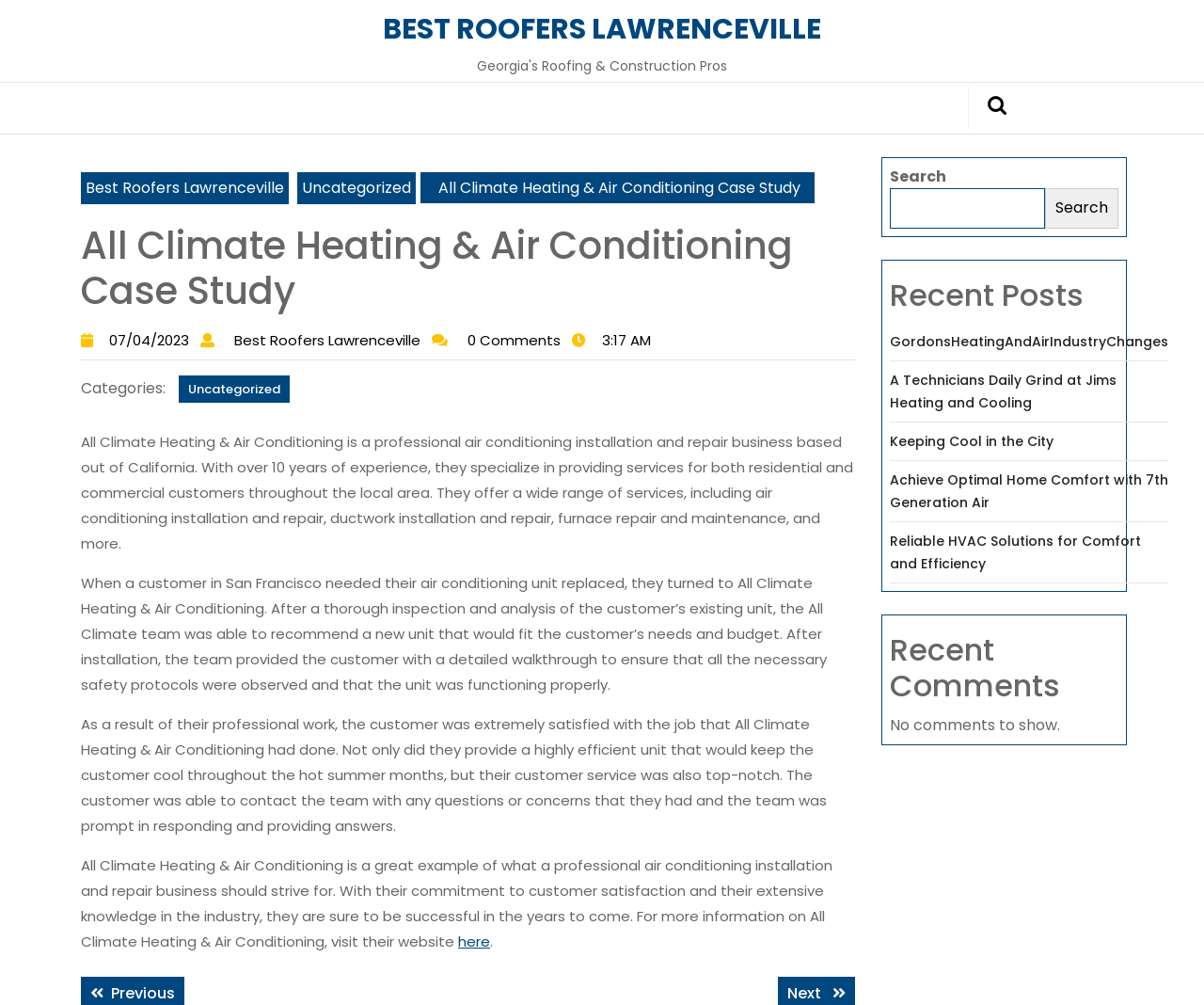Locate the bounding box coordinates of the element's region that should be clicked to carry out the following instruction: "Read the case study". The coordinates need to be four float numbers between 0 and 1, i.e., [left, top, right, bottom].

[0.361, 0.176, 0.665, 0.198]